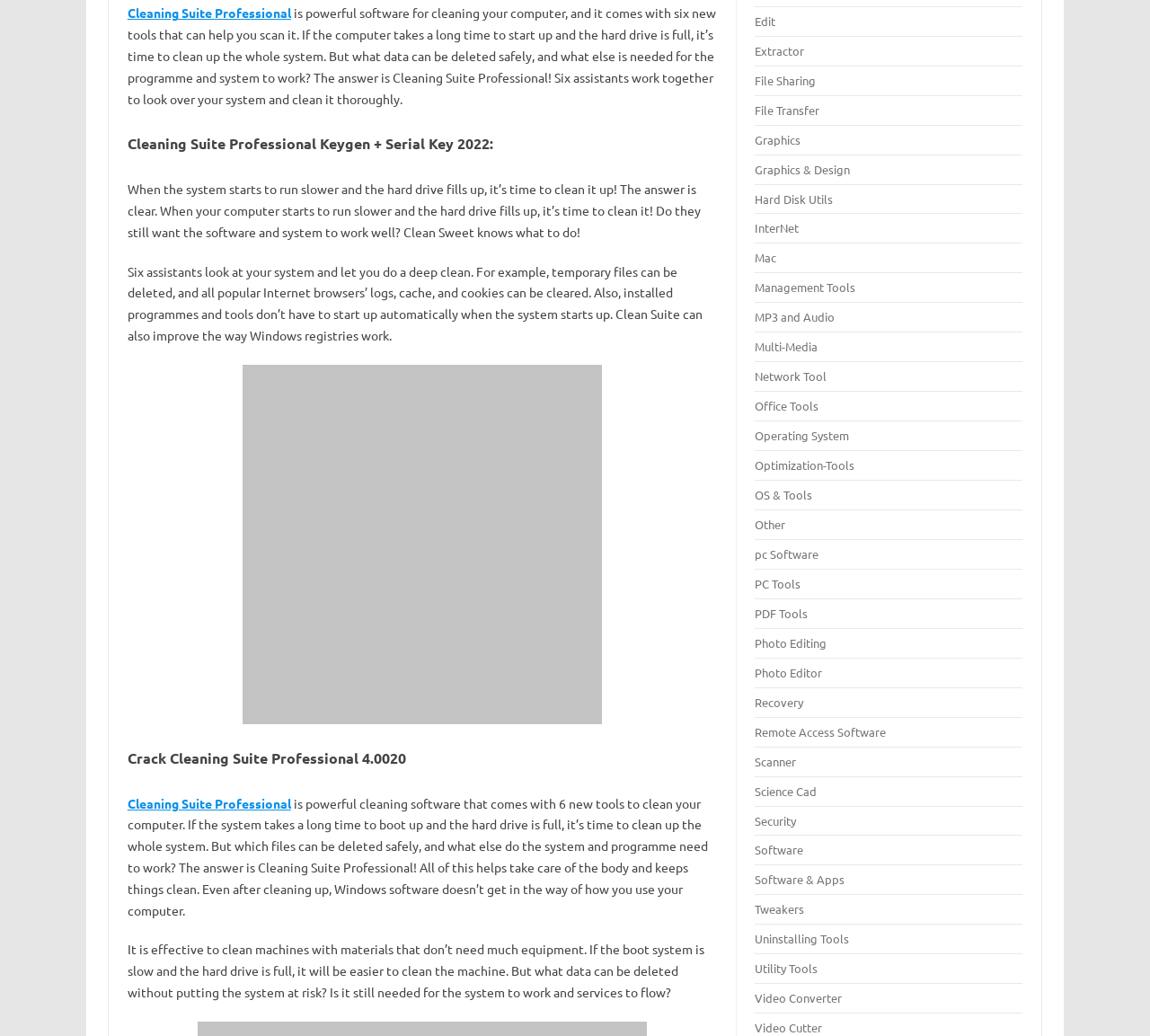Please answer the following question as detailed as possible based on the image: 
What is the purpose of the software?

The purpose of the software is mentioned in the static text elements, specifically in elements [318], [320], [321], and [326]. It is stated that the software is for cleaning the computer, deleting temporary files, clearing browser logs, and improving Windows registries.